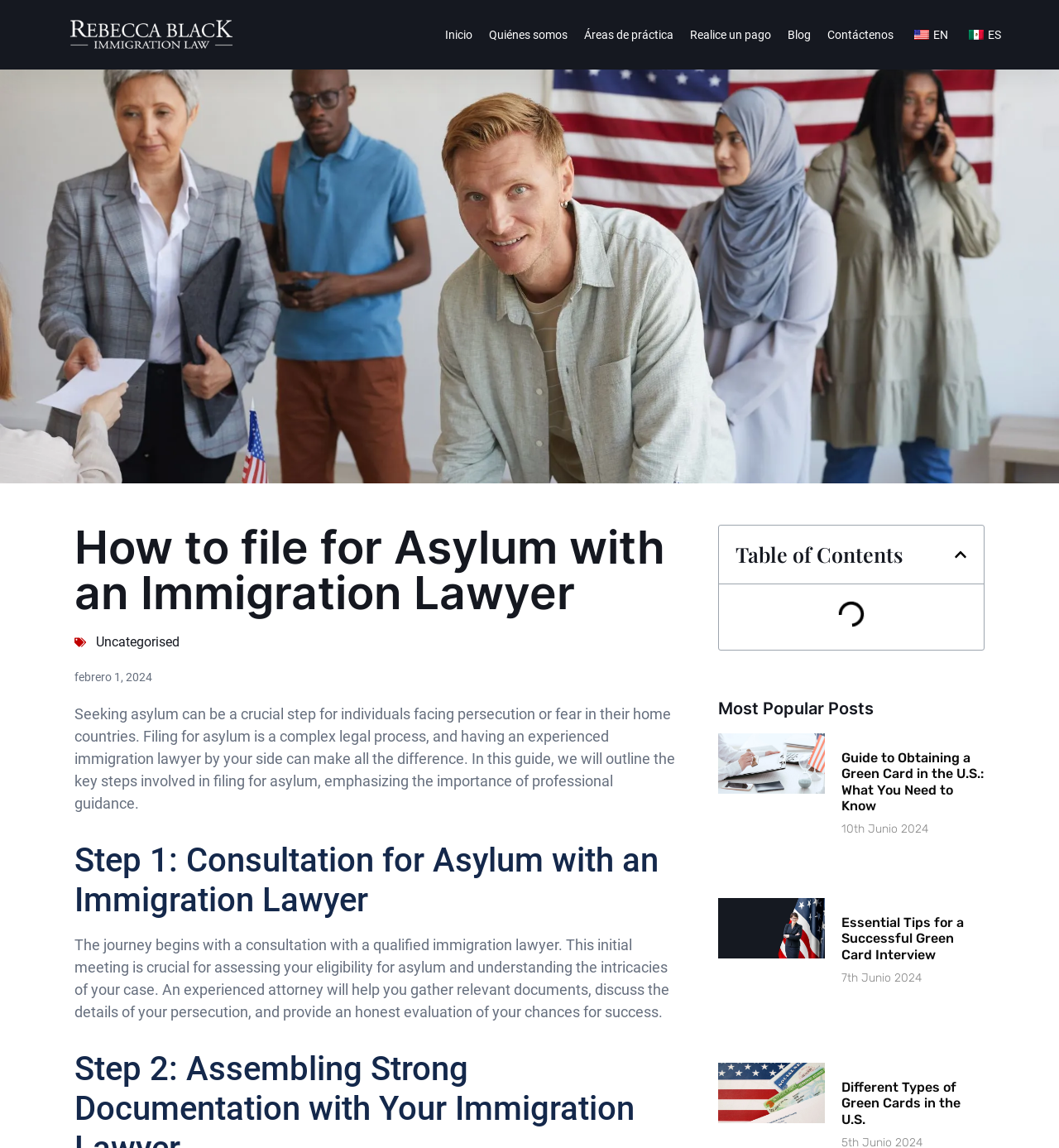Determine the bounding box coordinates of the clickable region to carry out the instruction: "Click the 'Blog' link".

[0.744, 0.014, 0.766, 0.047]